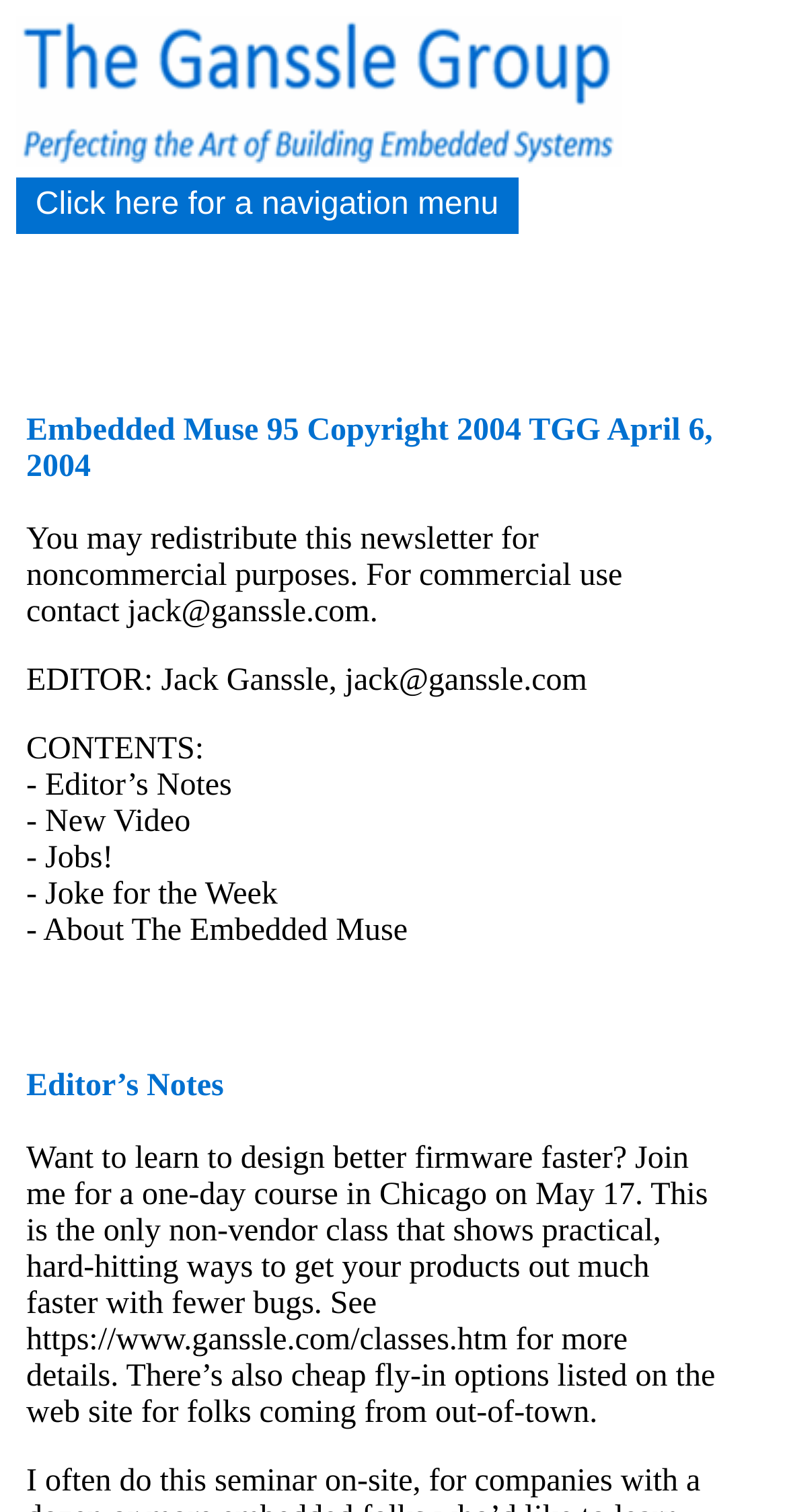Please give a concise answer to this question using a single word or phrase: 
What is the email address of the editor?

jack@ganssle.com